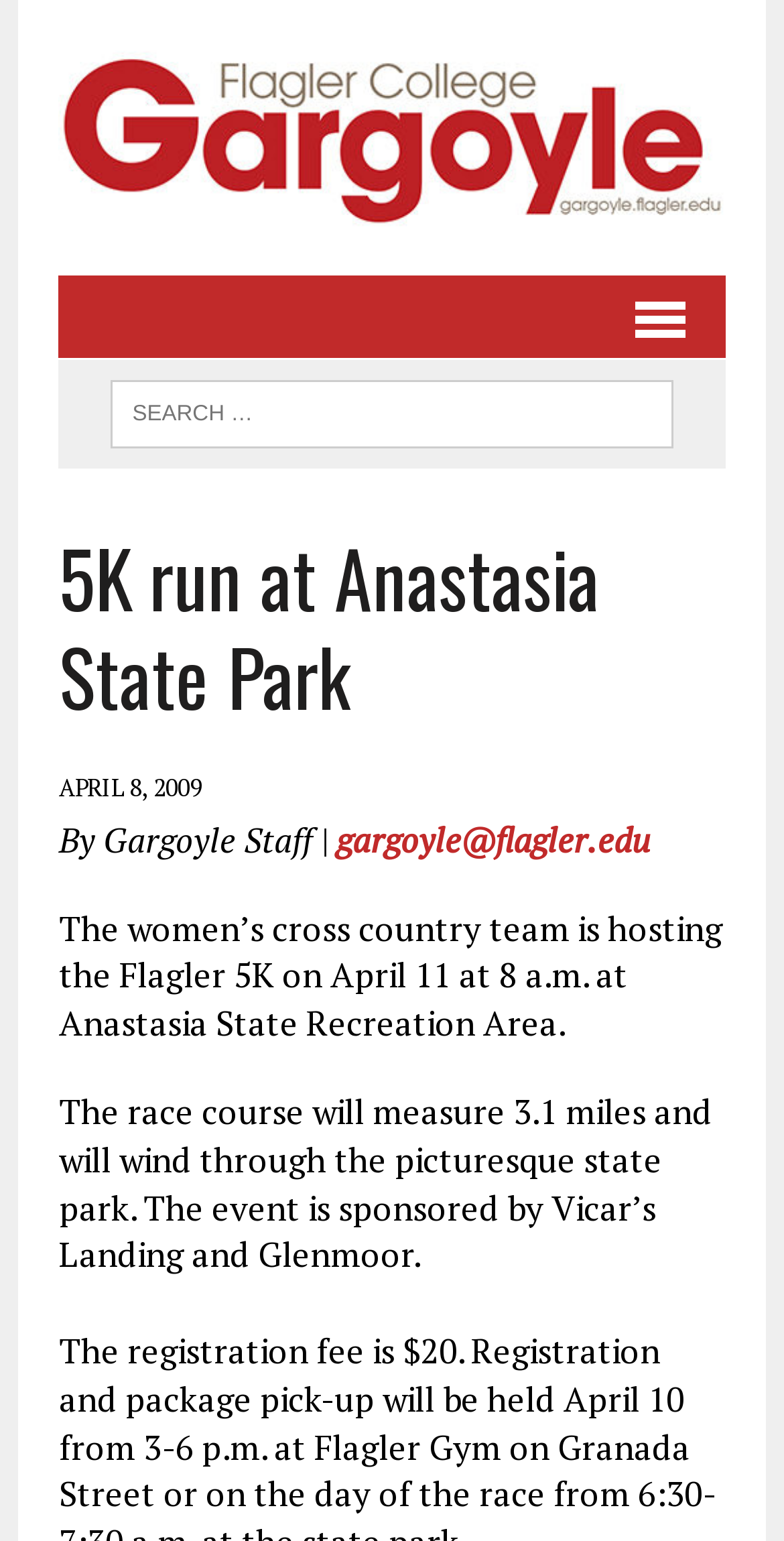Locate and extract the headline of this webpage.

5K run at Anastasia State Park